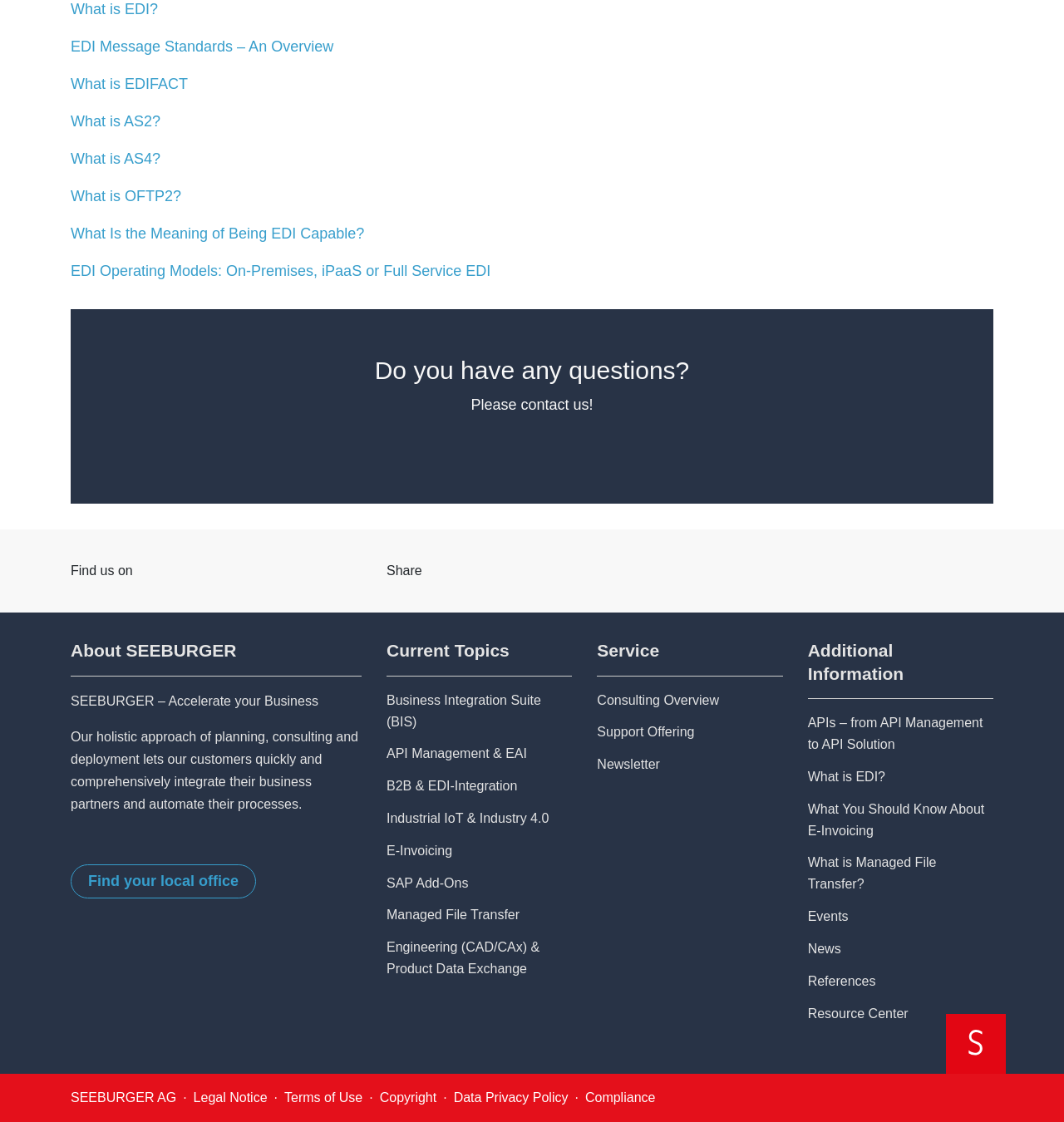Identify the bounding box for the UI element that is described as follows: "title="LinkedIn"".

[0.207, 0.498, 0.23, 0.52]